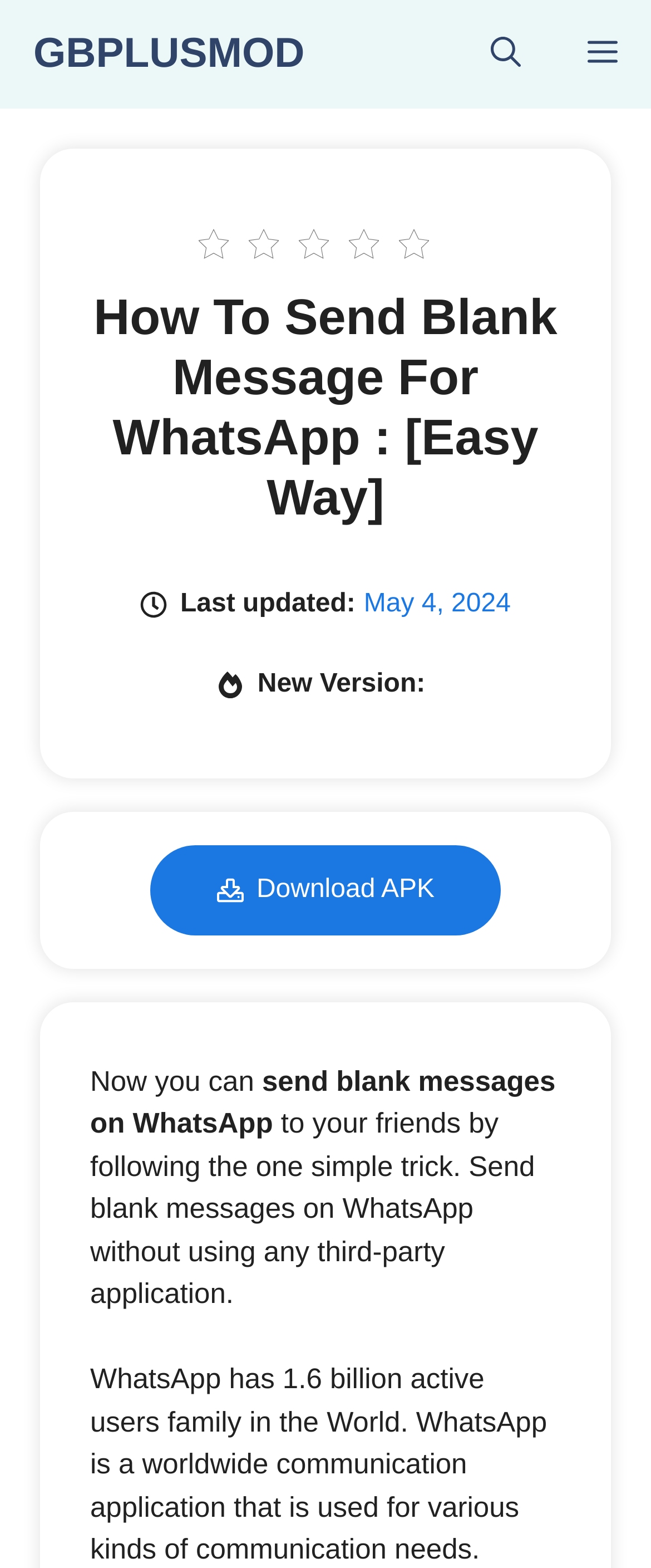Bounding box coordinates should be in the format (top-left x, top-left y, bottom-right x, bottom-right y) and all values should be floating point numbers between 0 and 1. Determine the bounding box coordinate for the UI element described as: aria-label="Open Search Bar"

[0.703, 0.0, 0.851, 0.069]